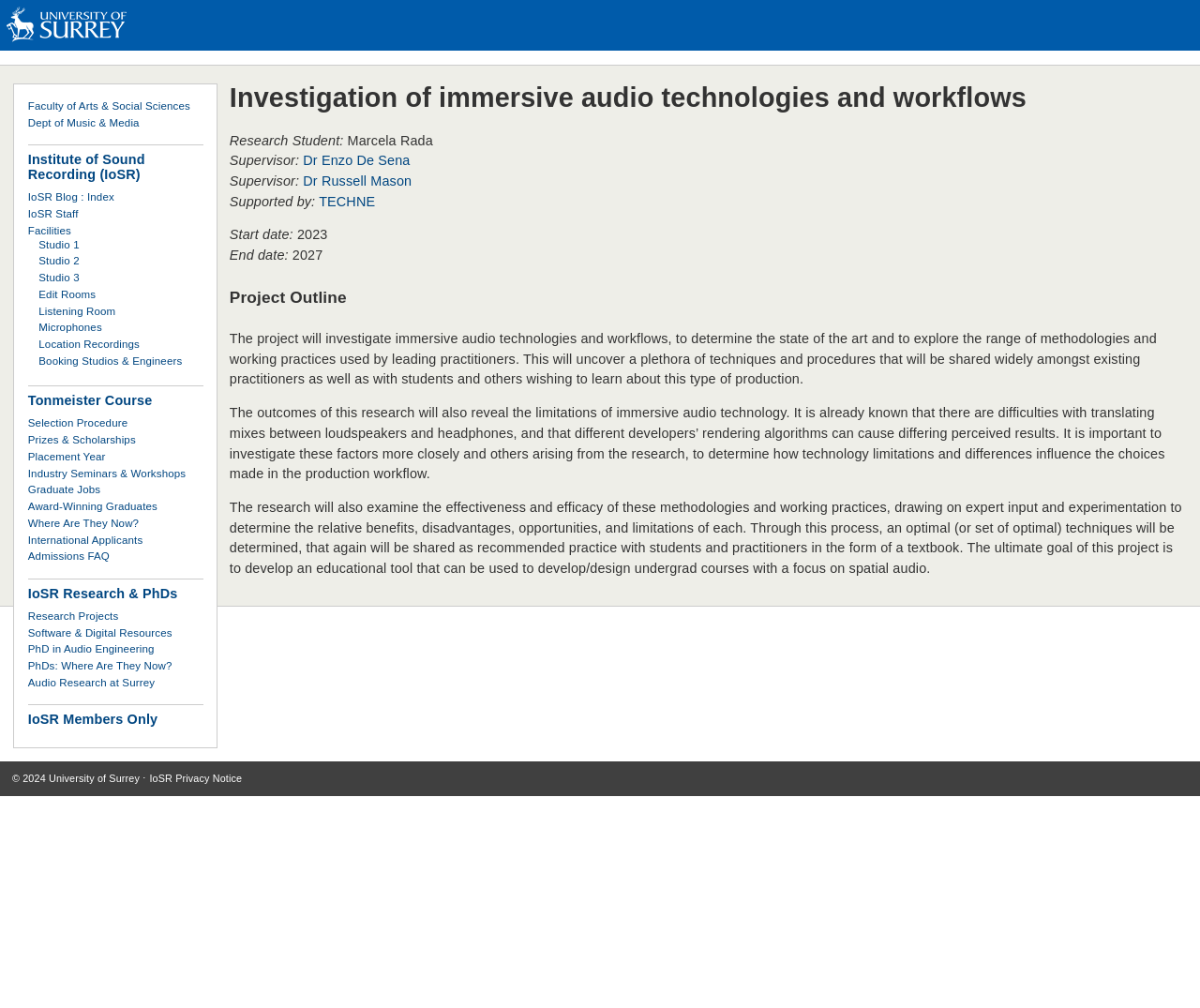Locate the bounding box coordinates of the element that should be clicked to execute the following instruction: "Click University of Surrey".

[0.006, 0.036, 0.106, 0.044]